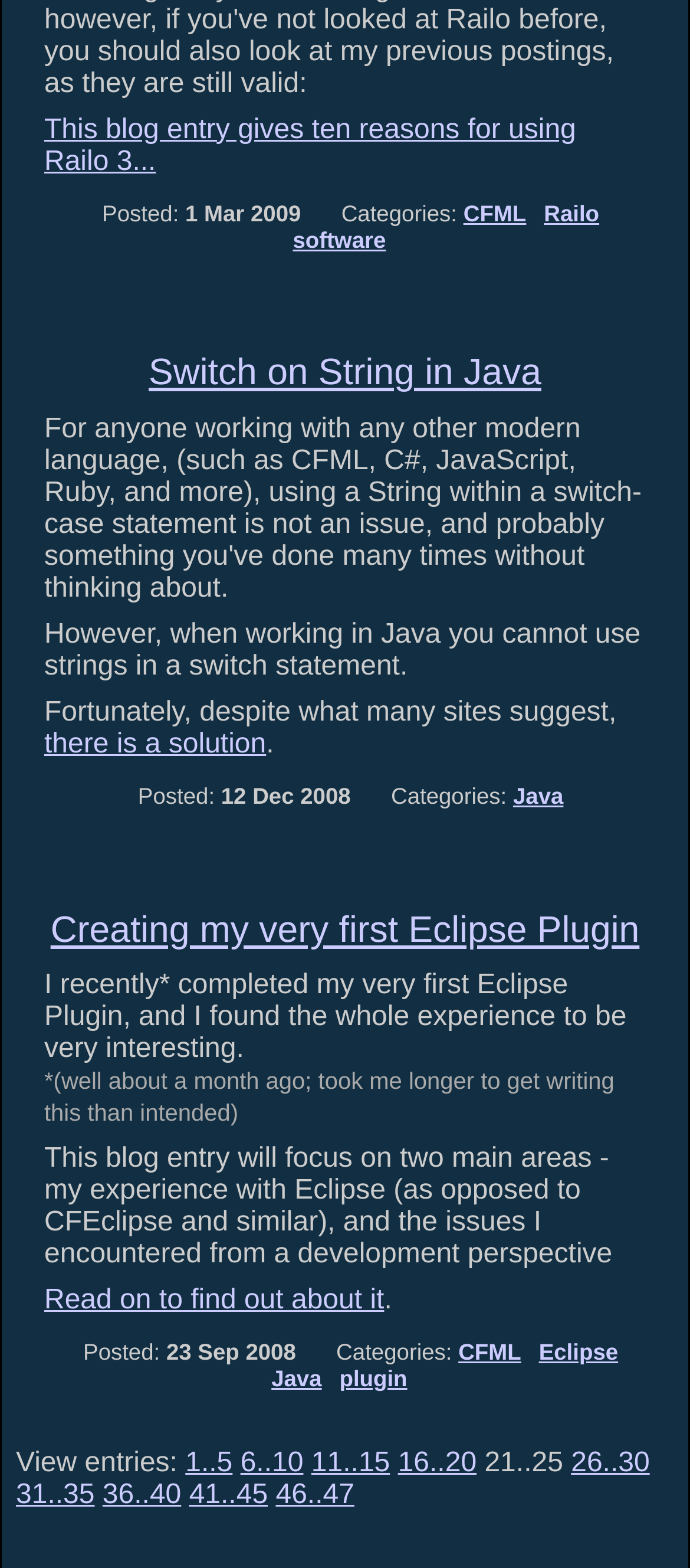Please find the bounding box coordinates of the section that needs to be clicked to achieve this instruction: "Click on the link to read about Switch on String in Java".

[0.215, 0.225, 0.785, 0.251]